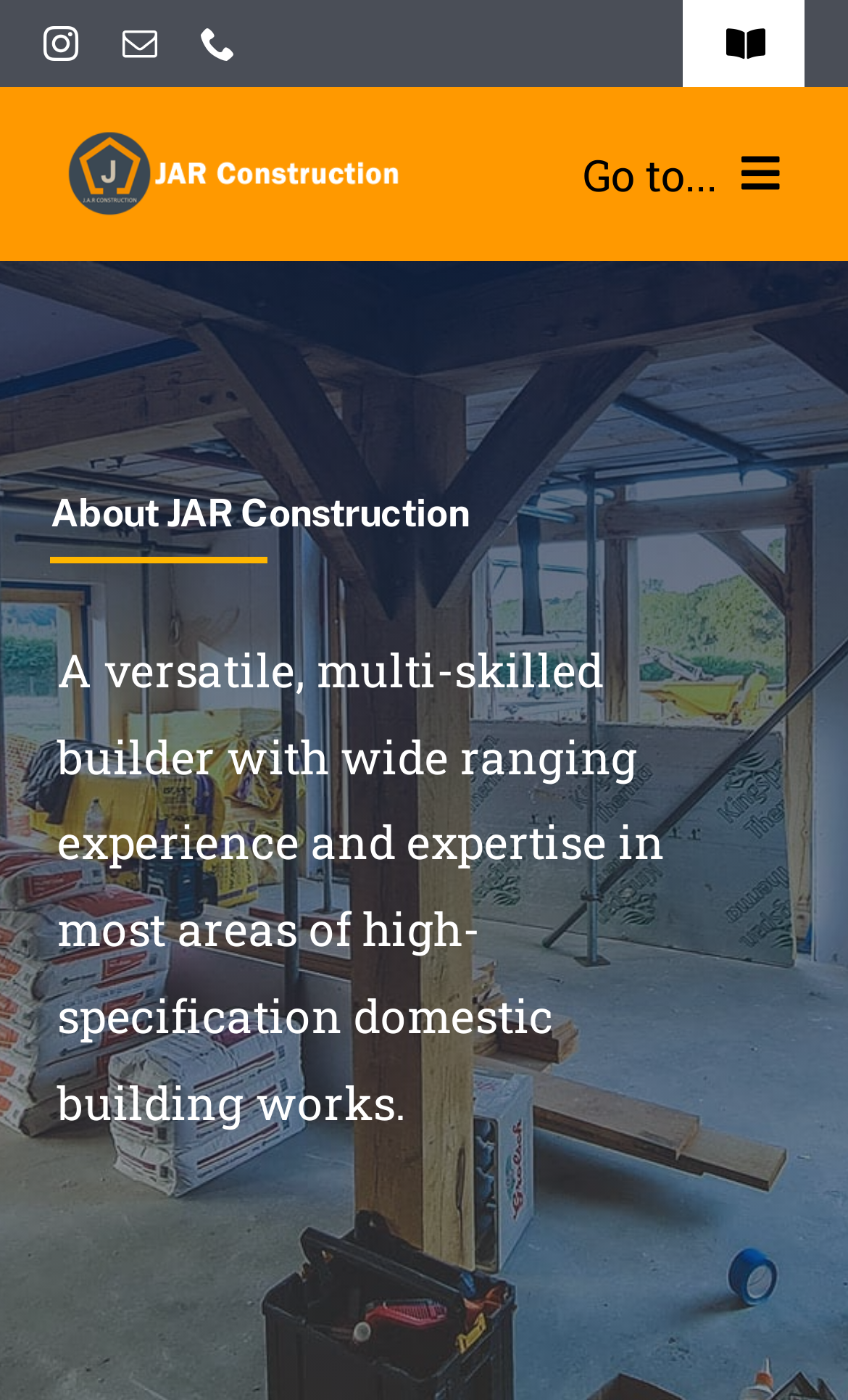Determine the bounding box coordinates for the UI element matching this description: "aria-label="phone" title="Phone"".

[0.237, 0.019, 0.279, 0.044]